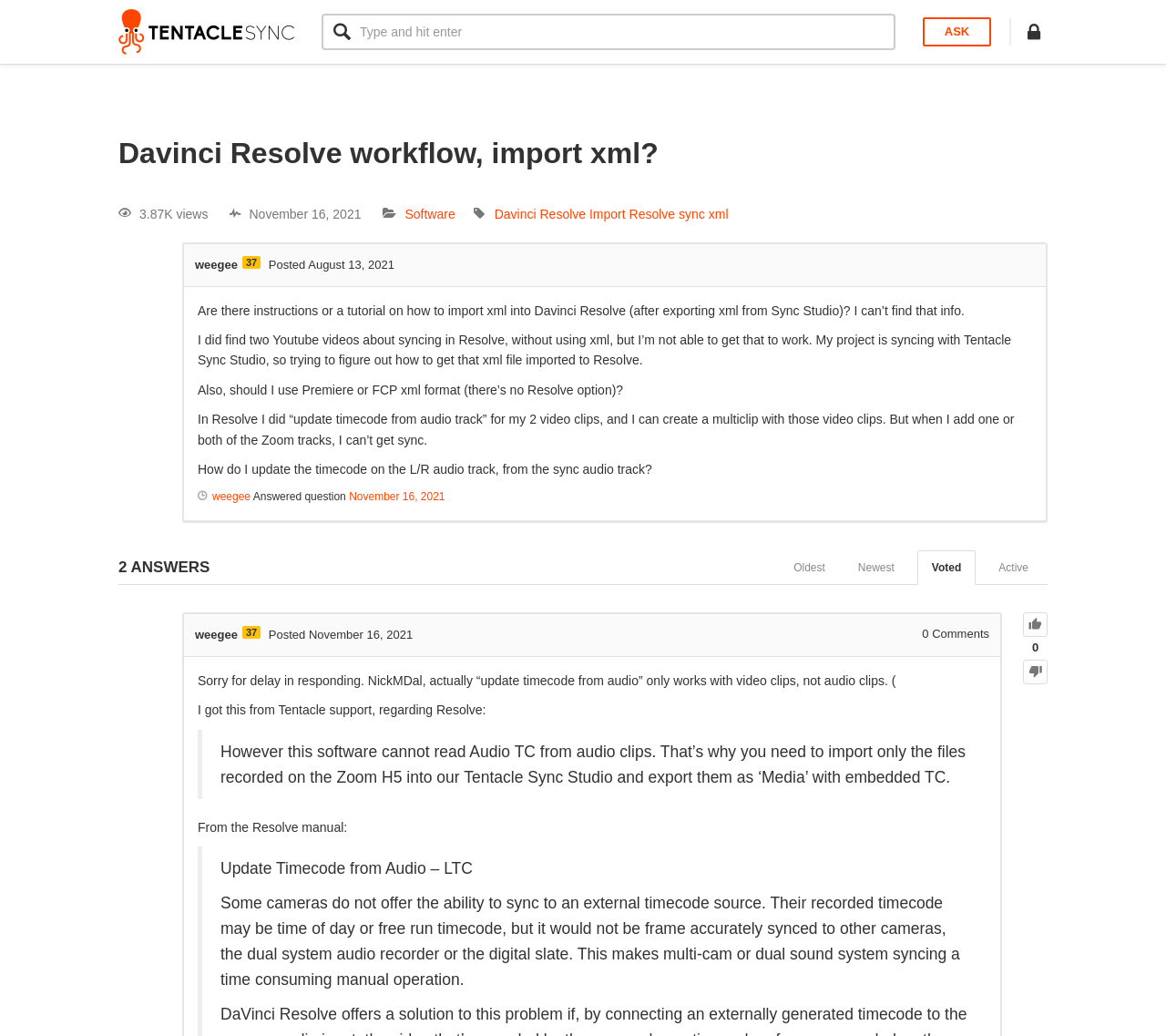Please extract the webpage's main title and generate its text content.

Davinci Resolve workflow, import xml?